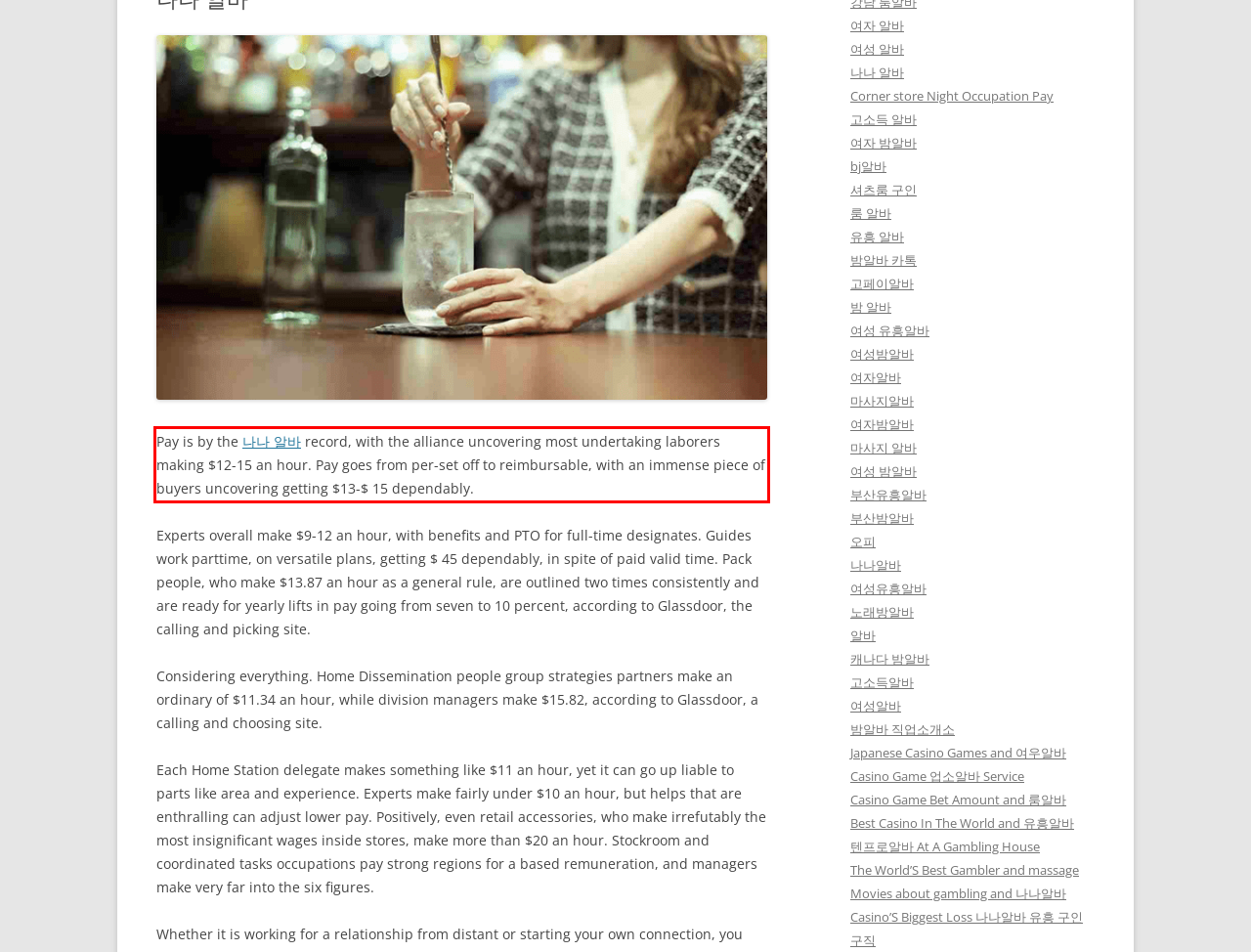You are given a webpage screenshot with a red bounding box around a UI element. Extract and generate the text inside this red bounding box.

Pay is by the 나나 알바 record, with the alliance uncovering most undertaking laborers making $12-15 an hour. Pay goes from per-set off to reimbursable, with an immense piece of buyers uncovering getting $13-$ 15 dependably.